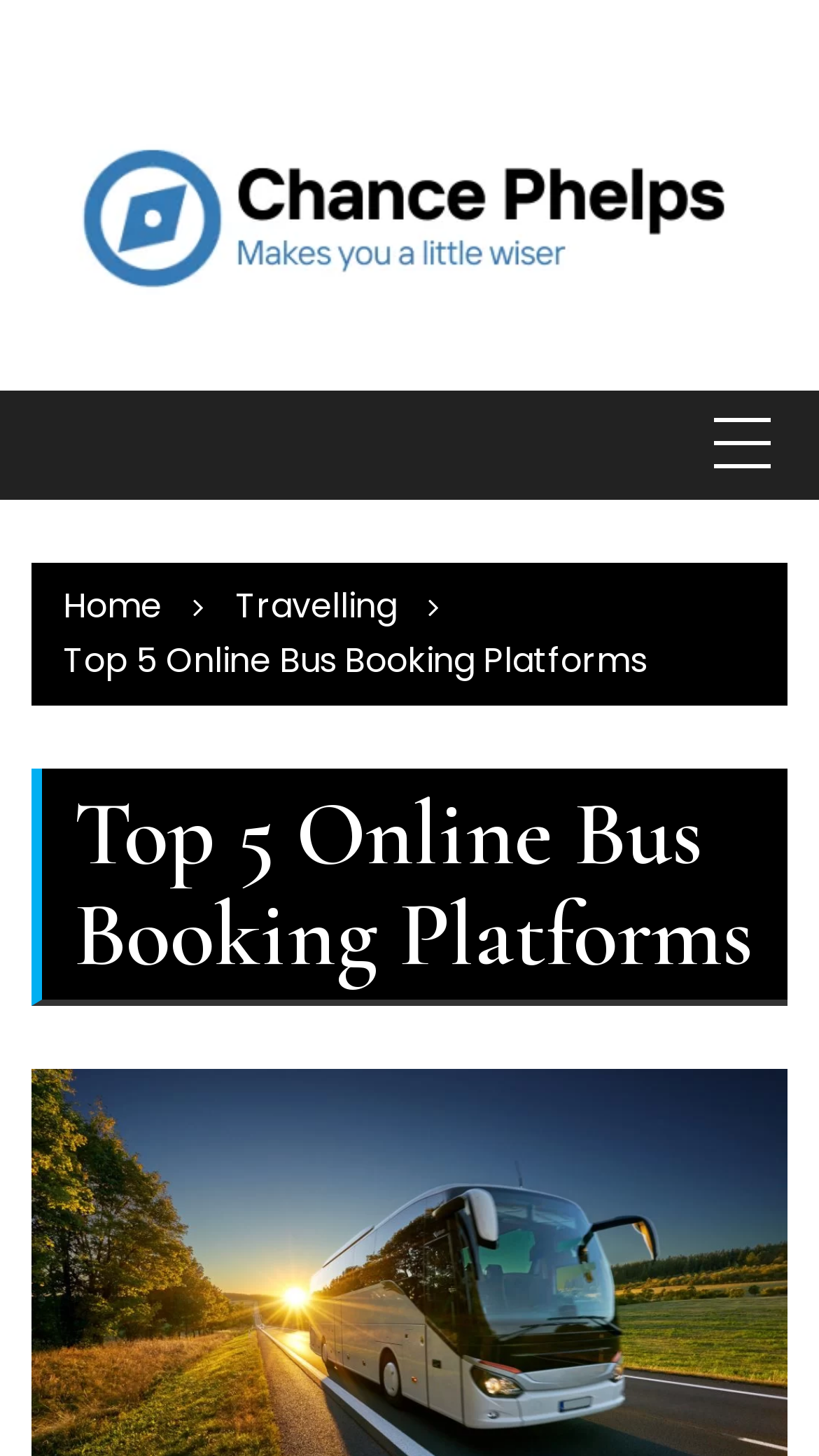Detail the various sections and features of the webpage.

The webpage is about online bus booking platforms, with a focus on the top 5 options. At the top left of the page, there is a link and an image, both labeled "Chance Phelps", which may be the author or website name. 

Below this, there is a navigation menu with three links: "Home", "Travelling", and "Top 5 Online Bus Booking Platforms", which is also the title of the main content. The title is a heading and is positioned near the top center of the page.

The main content of the page is not explicitly described in the accessibility tree, but based on the meta description, it likely discusses the convenience of online bus booking platforms for various travel purposes.